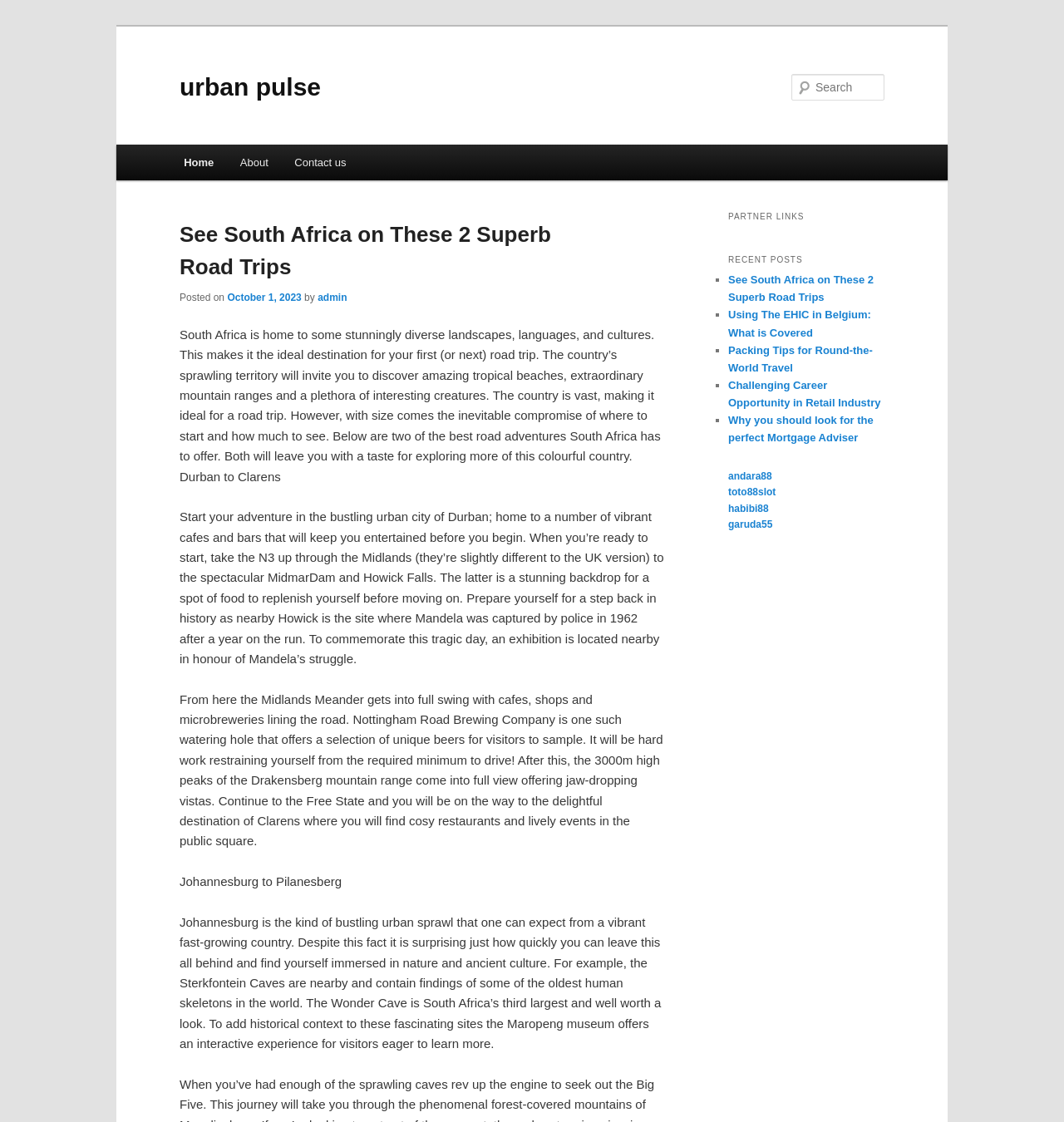What is the name of the mountain range mentioned in the article?
Answer the question with a single word or phrase, referring to the image.

Drakensberg